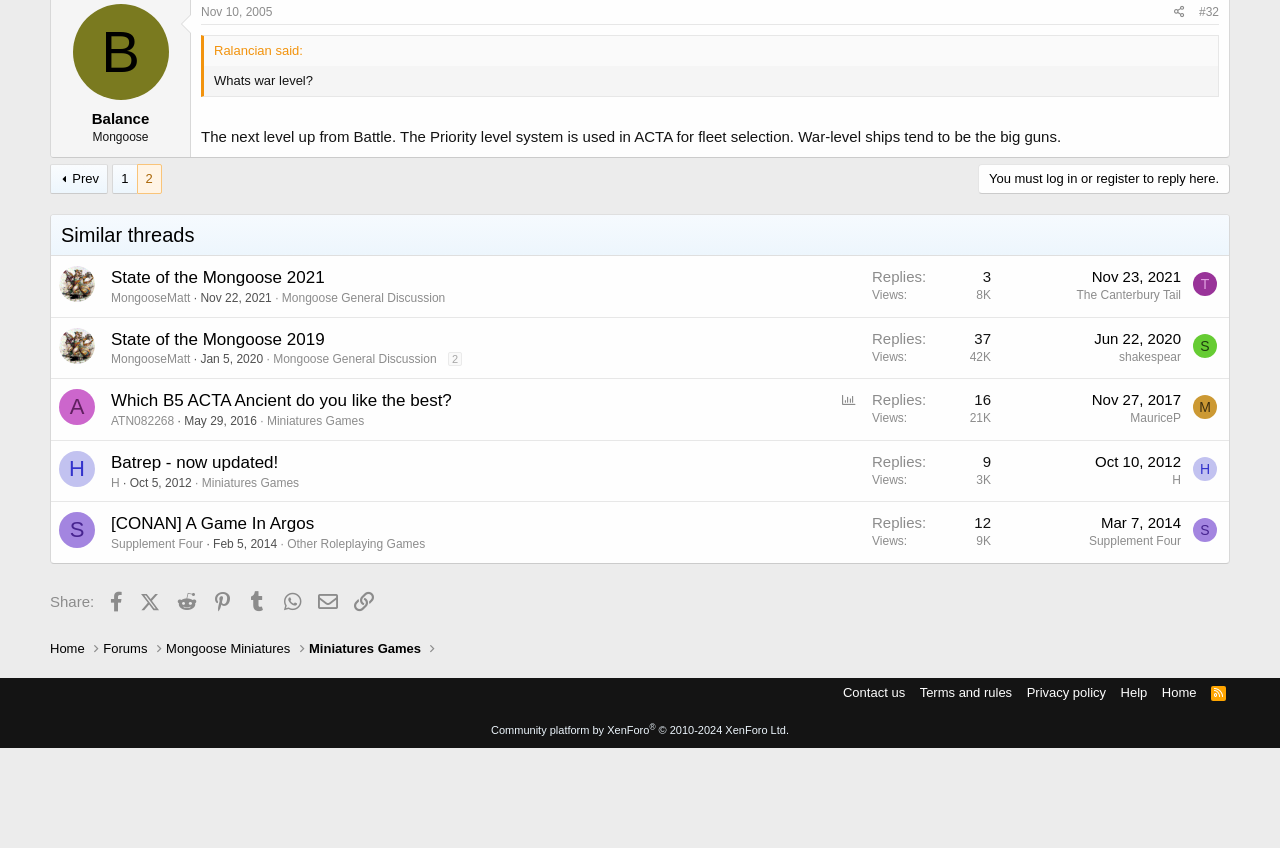What is the timestamp of the third thread?
Your answer should be a single word or phrase derived from the screenshot.

May 29, 2016 at 6:18 PM